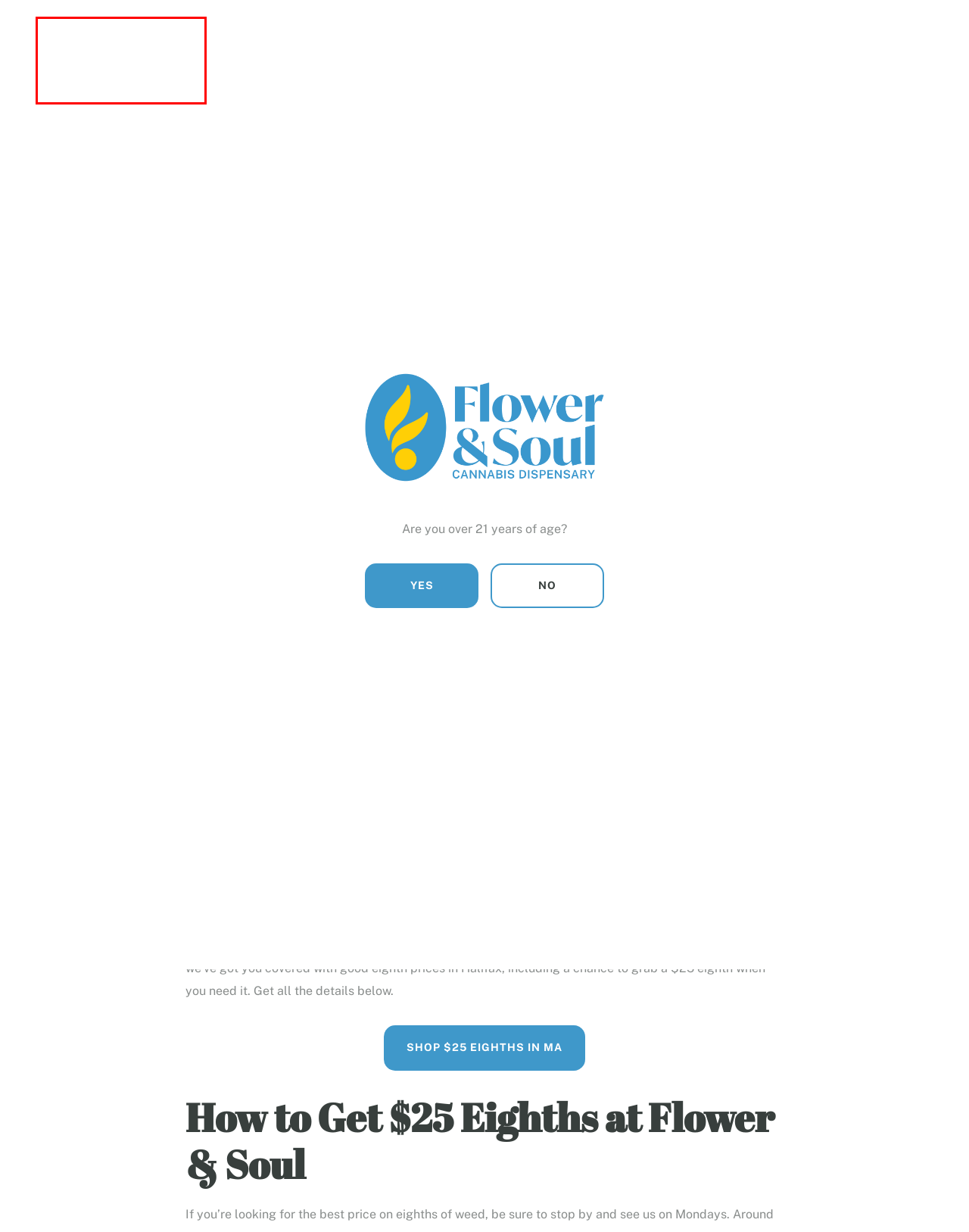With the provided screenshot showing a webpage and a red bounding box, determine which webpage description best fits the new page that appears after clicking the element inside the red box. Here are the options:
A. Cannabis Clones for Sale in Massachusetts - Flower & Soul
B. About Us | Flower & Soul
C. Flower & Soul: Dispensary in Halifax, Massachusetts
D. Follow Us - Flower & Soul
E. Glossary - Flower & Soul
F. Blog - Flower & Soul
G. Sign Up - Flower & Soul
H. Order Online - Flower & Soul Dispensary Menu

C